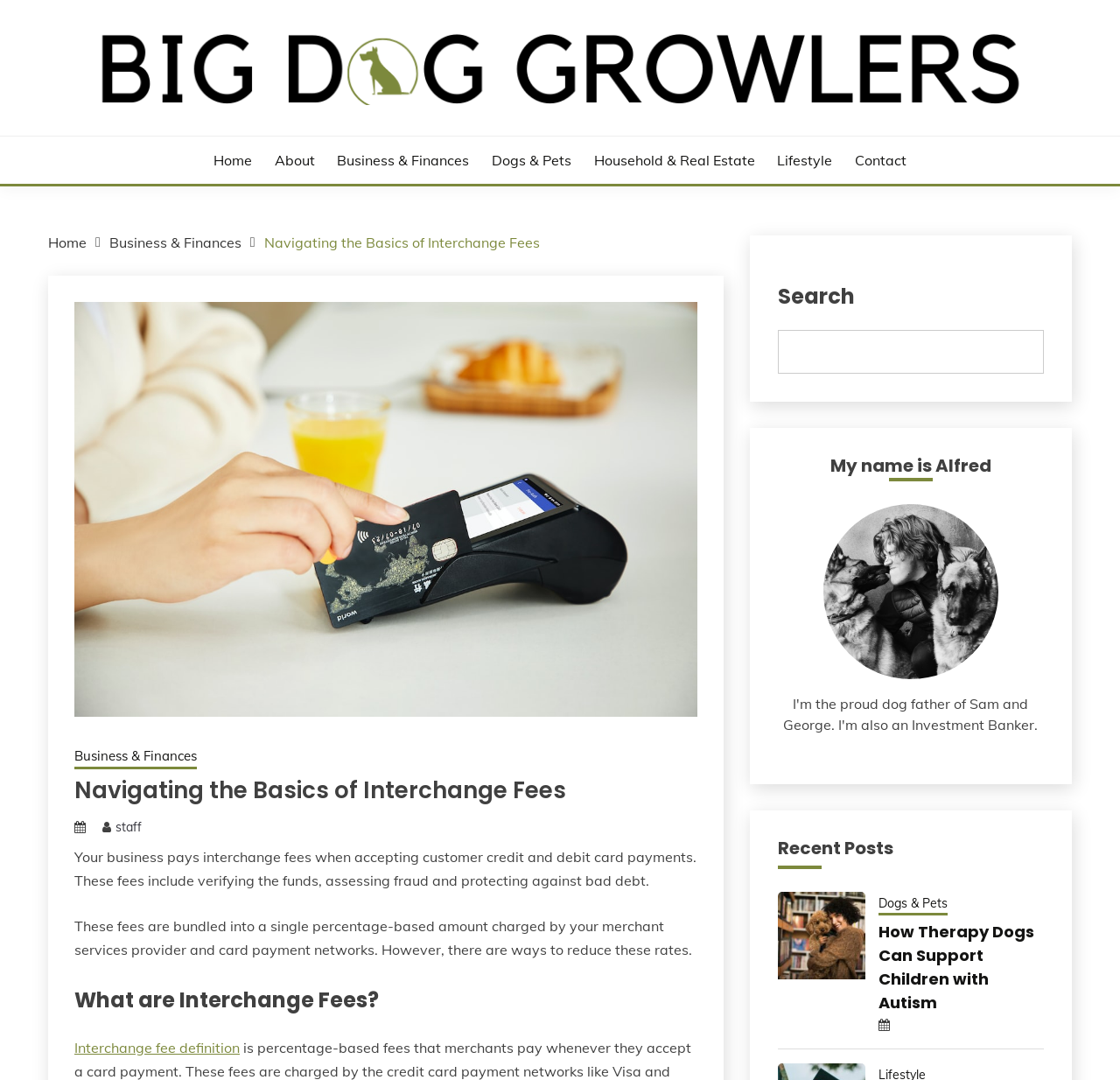What is the category of the link 'Dogs & Pets'?
Please give a detailed answer to the question using the information shown in the image.

The link 'Dogs & Pets' is listed under the 'Lifestyle' category, which can be inferred by its location in the navigation menu and its proximity to other links related to lifestyle topics.